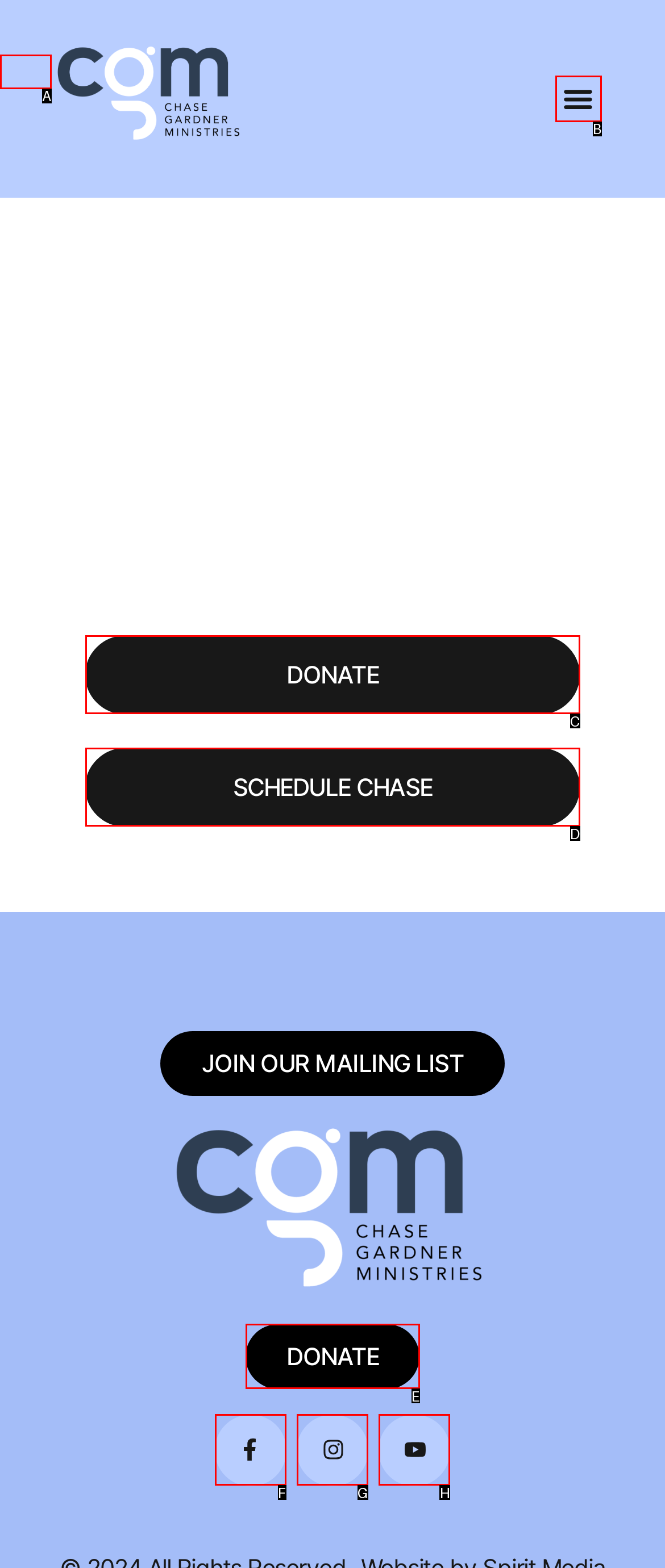What letter corresponds to the UI element described here: Youtube
Reply with the letter from the options provided.

H